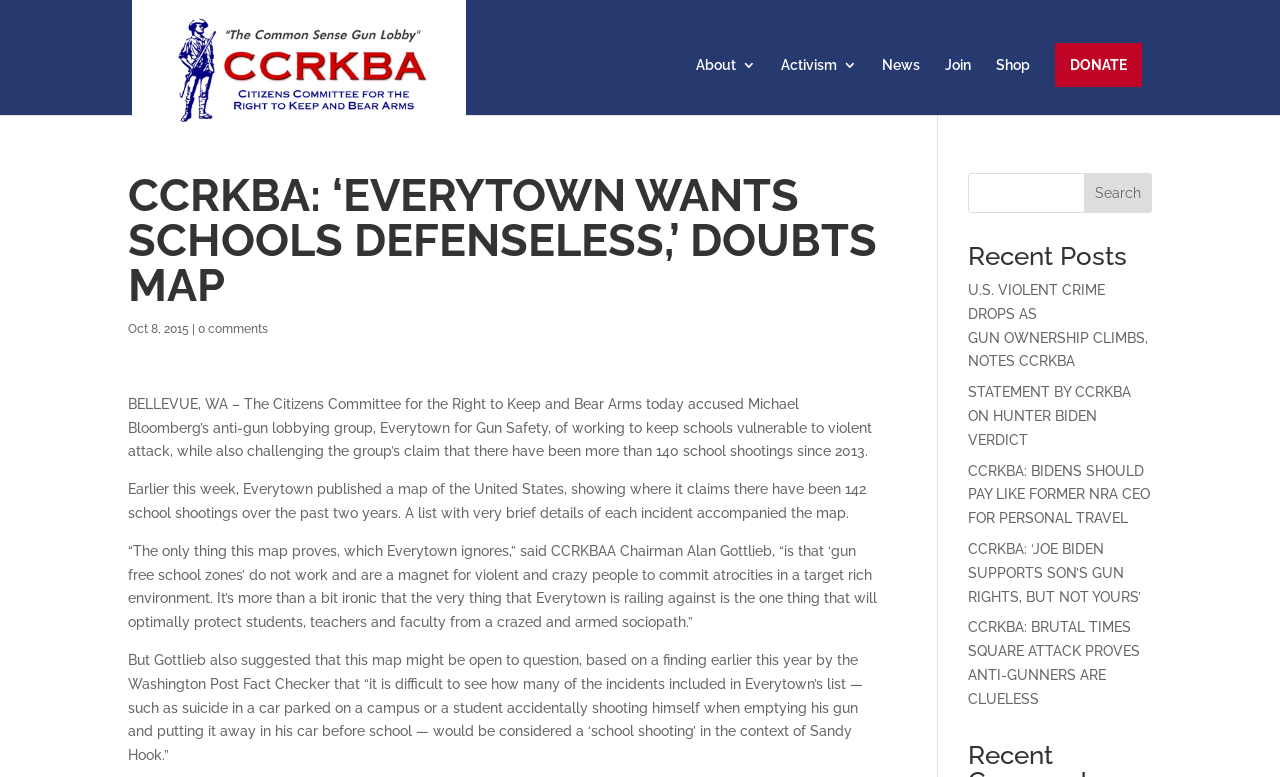Extract the text of the main heading from the webpage.

CCRKBA: ‘EVERYTOWN WANTS SCHOOLS DEFENSELESS,’ DOUBTS MAP